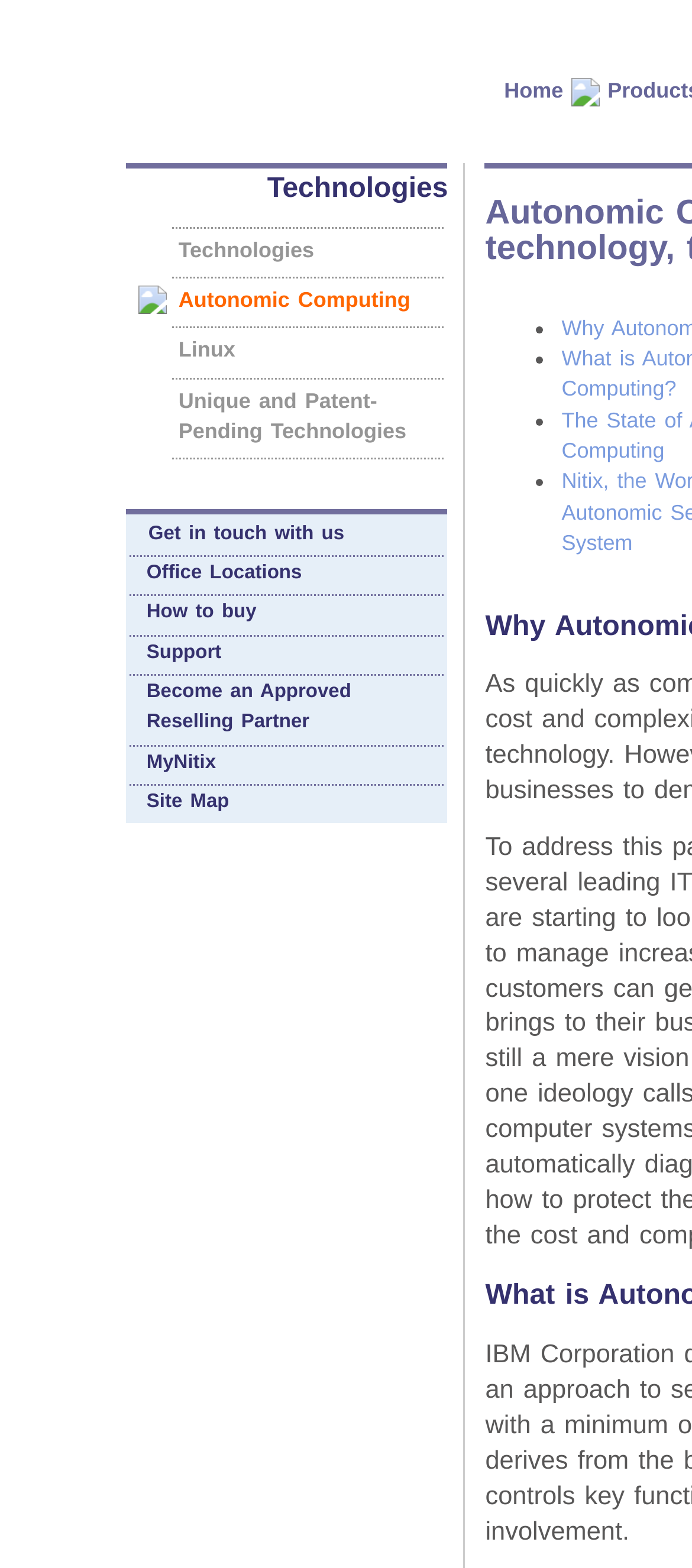Determine the bounding box coordinates of the clickable element necessary to fulfill the instruction: "Log in to the website". Provide the coordinates as four float numbers within the 0 to 1 range, i.e., [left, top, right, bottom].

None